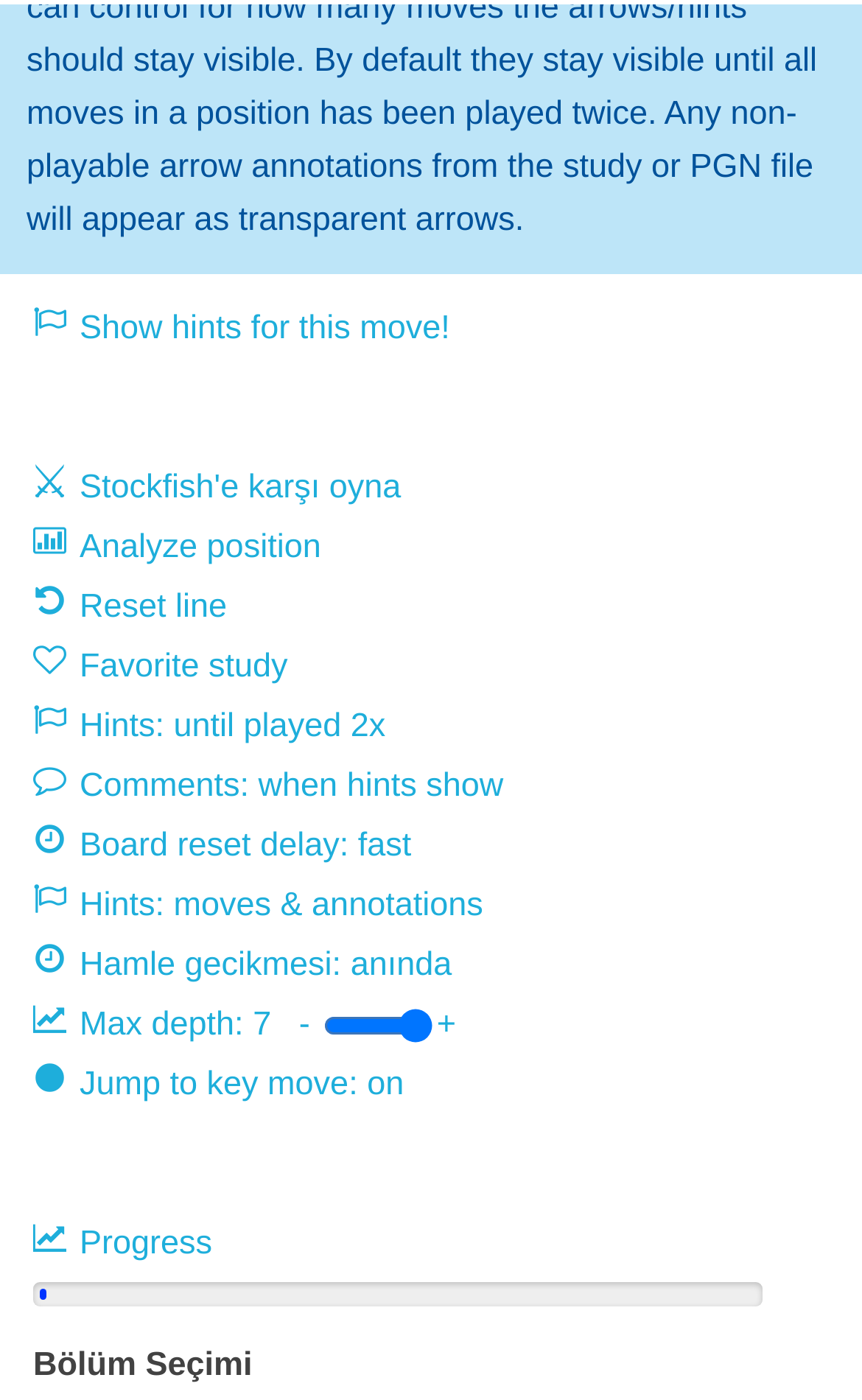Please mark the bounding box coordinates of the area that should be clicked to carry out the instruction: "Adjust the max depth slider".

[0.373, 0.72, 0.501, 0.745]